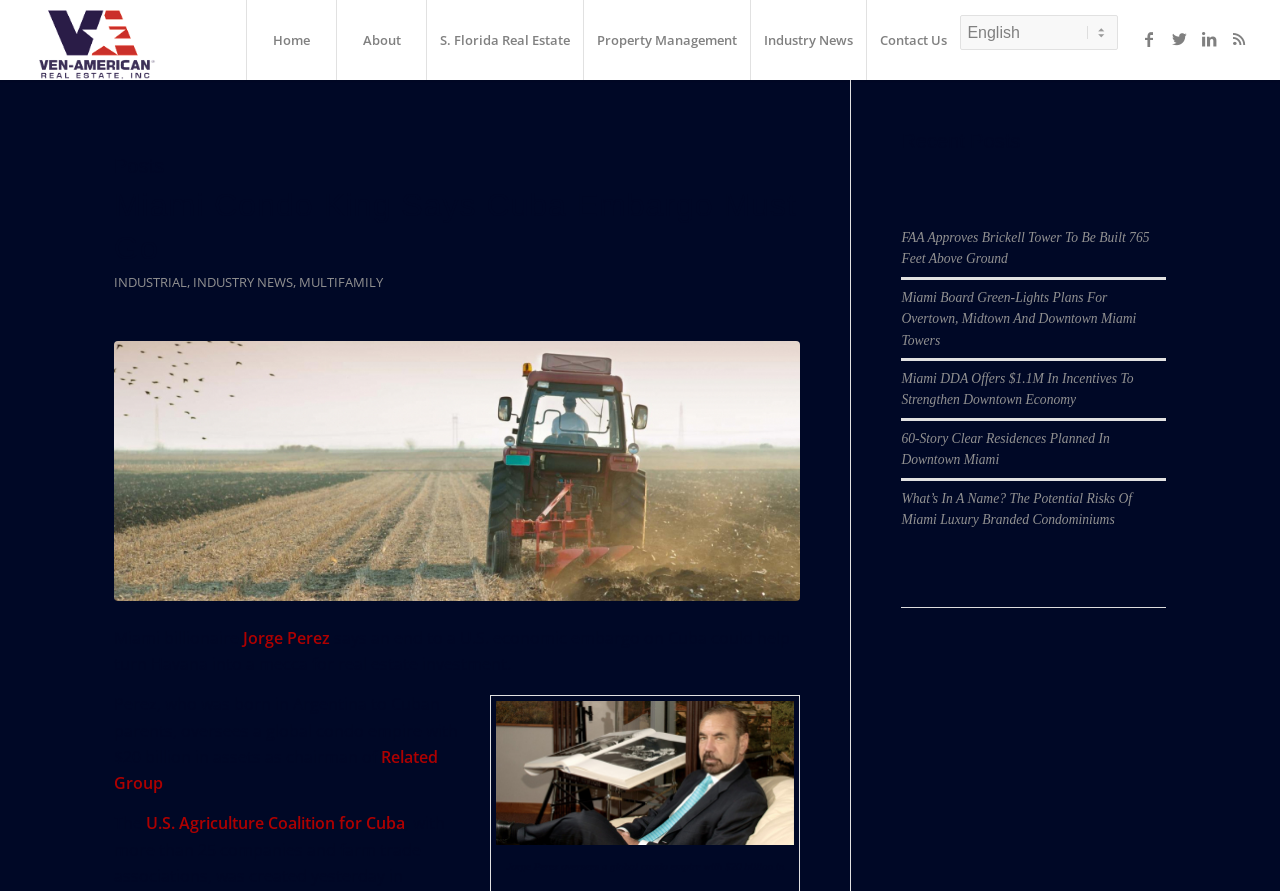Locate the bounding box coordinates of the clickable part needed for the task: "Visit Facebook page".

[0.886, 0.027, 0.91, 0.061]